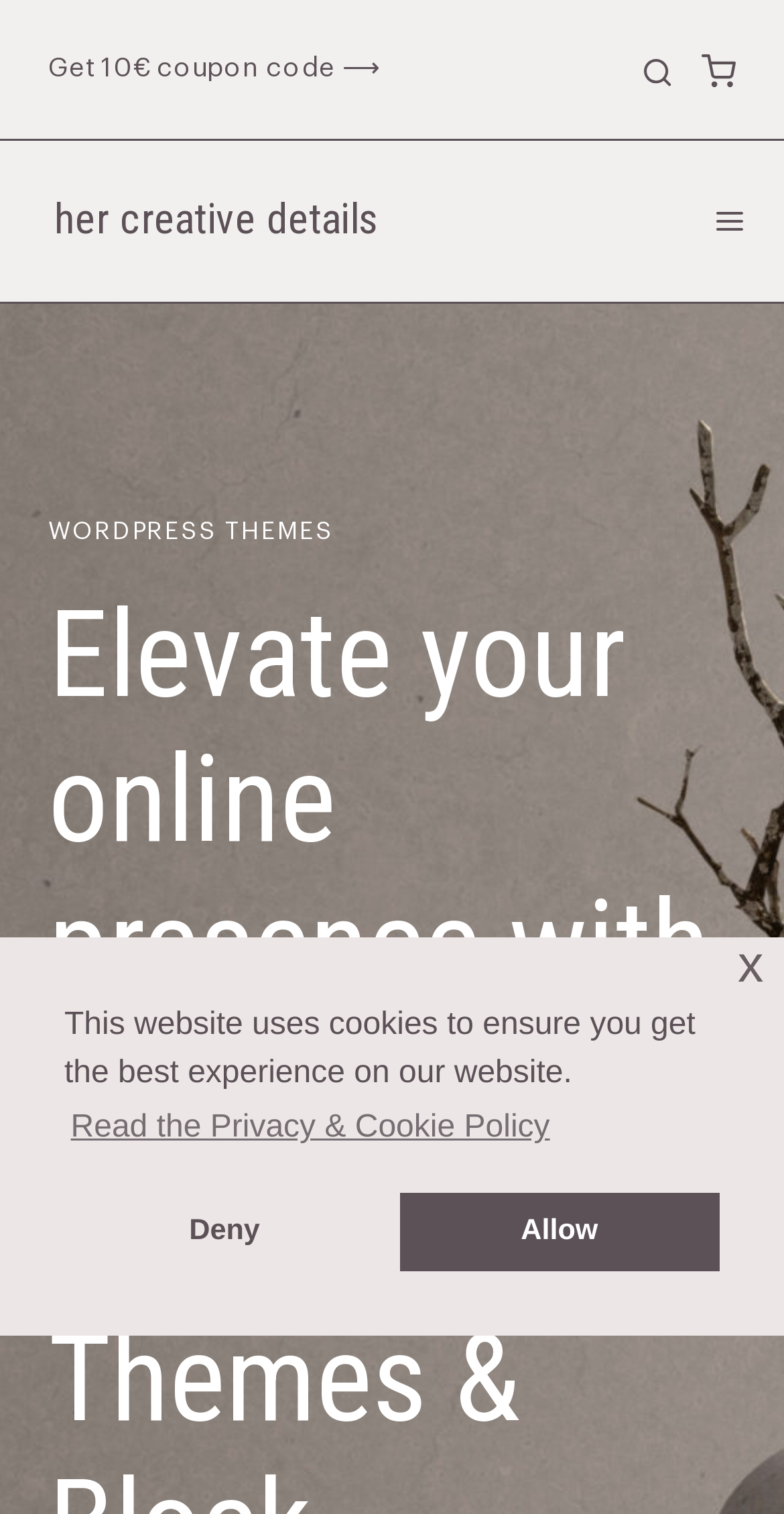Please identify the bounding box coordinates of the element I should click to complete this instruction: 'View search form'. The coordinates should be given as four float numbers between 0 and 1, like this: [left, top, right, bottom].

[0.819, 0.033, 0.86, 0.065]